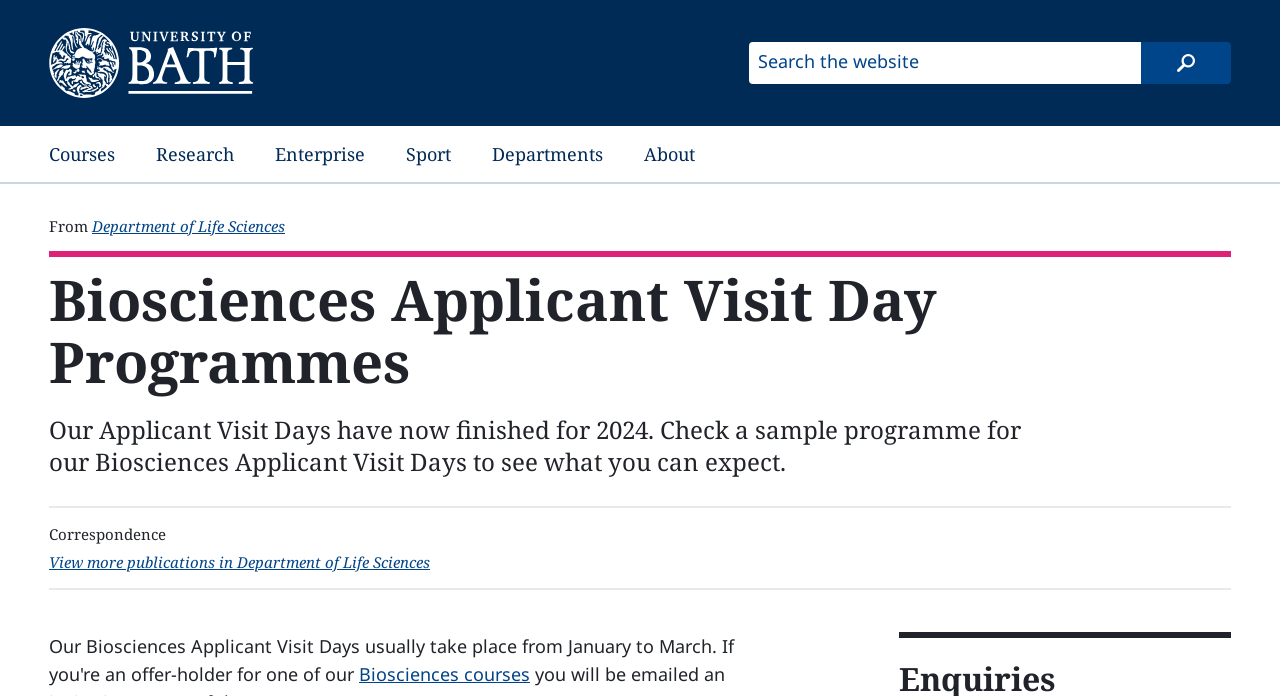Kindly determine the bounding box coordinates for the clickable area to achieve the given instruction: "go to University of Bath".

[0.038, 0.04, 0.259, 0.141]